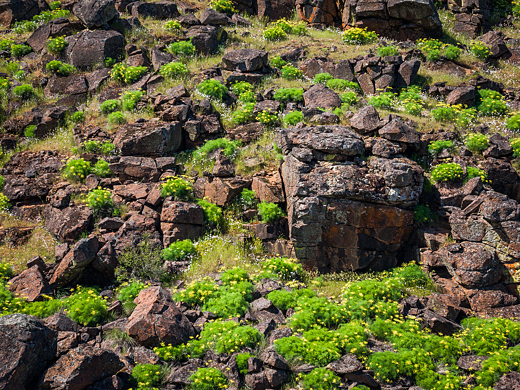Give a one-word or one-phrase response to the question:
What enhances the vivid colors of the foliage and flowers?

Bright sunlight